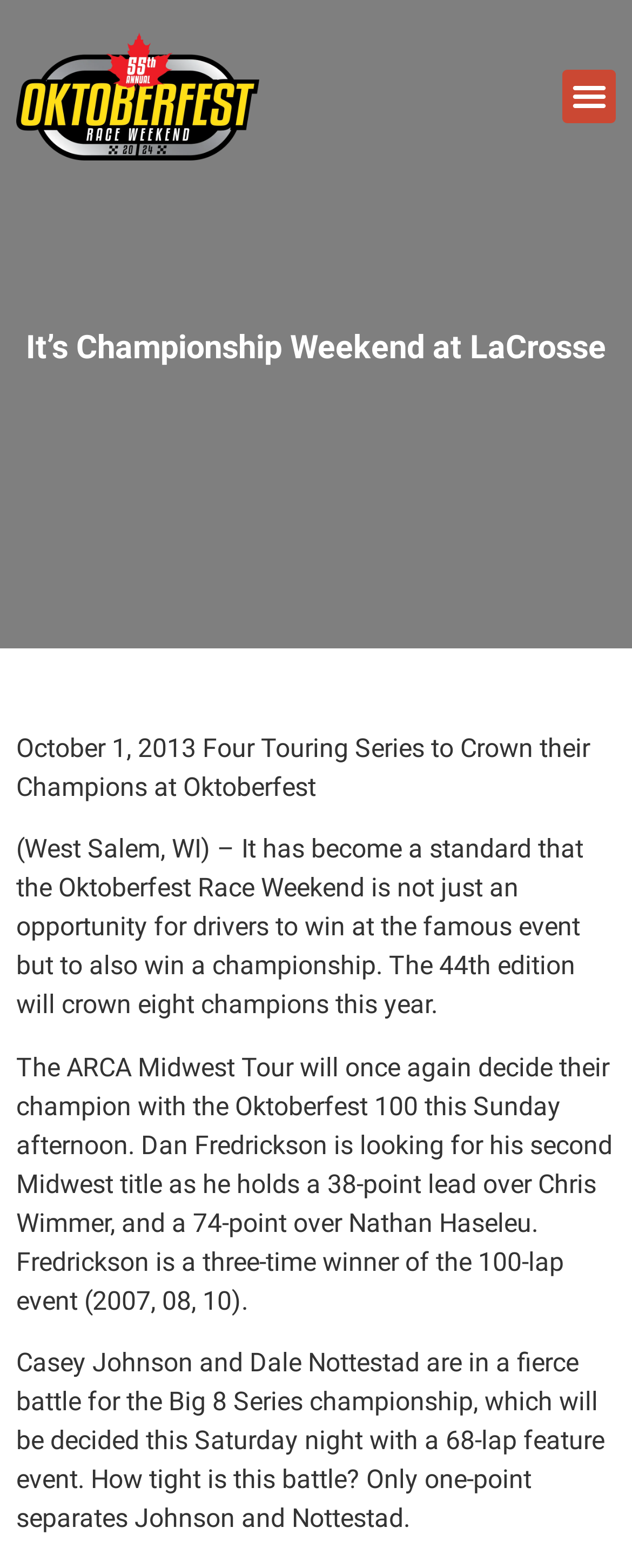Explain the features and main sections of the webpage comprehensively.

The webpage is about the Oktoberfest Race Weekend, specifically highlighting the championship events taking place during the weekend. At the top left of the page, there is a link, and to the right of it, a button labeled "Menu Toggle" is located. Below these elements, a heading "It’s Championship Weekend at LaCrosse" is prominently displayed.

Further down, a brief summary of the event is provided, stating that four touring series will crown their champions at Oktoberfest. This is followed by a longer paragraph explaining that the Oktoberfest Race Weekend is not only an opportunity for drivers to win but also to win a championship, with eight champions to be crowned this year.

Below this text, there are two more paragraphs detailing the championship events. The first paragraph discusses the ARCA Midwest Tour, which will decide its champion with the Oktoberfest 100 event, with Dan Fredrickson leading the pack. The second paragraph focuses on the Big 8 Series championship, which will be decided with a 68-lap feature event, with Casey Johnson and Dale Nottestad in a tight battle for the top spot.